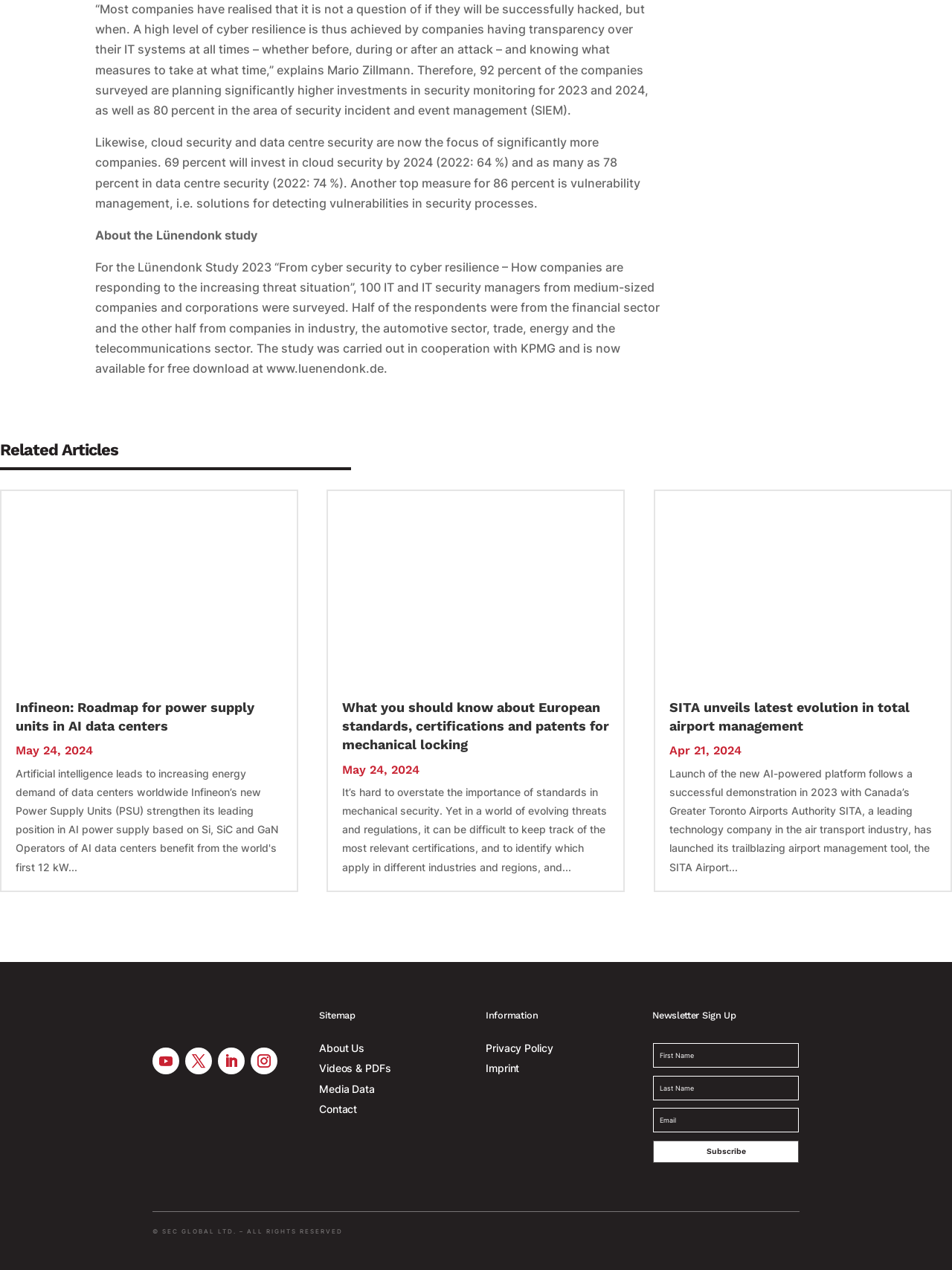How many articles are listed under 'Related Articles'?
Please answer the question with a single word or phrase, referencing the image.

3